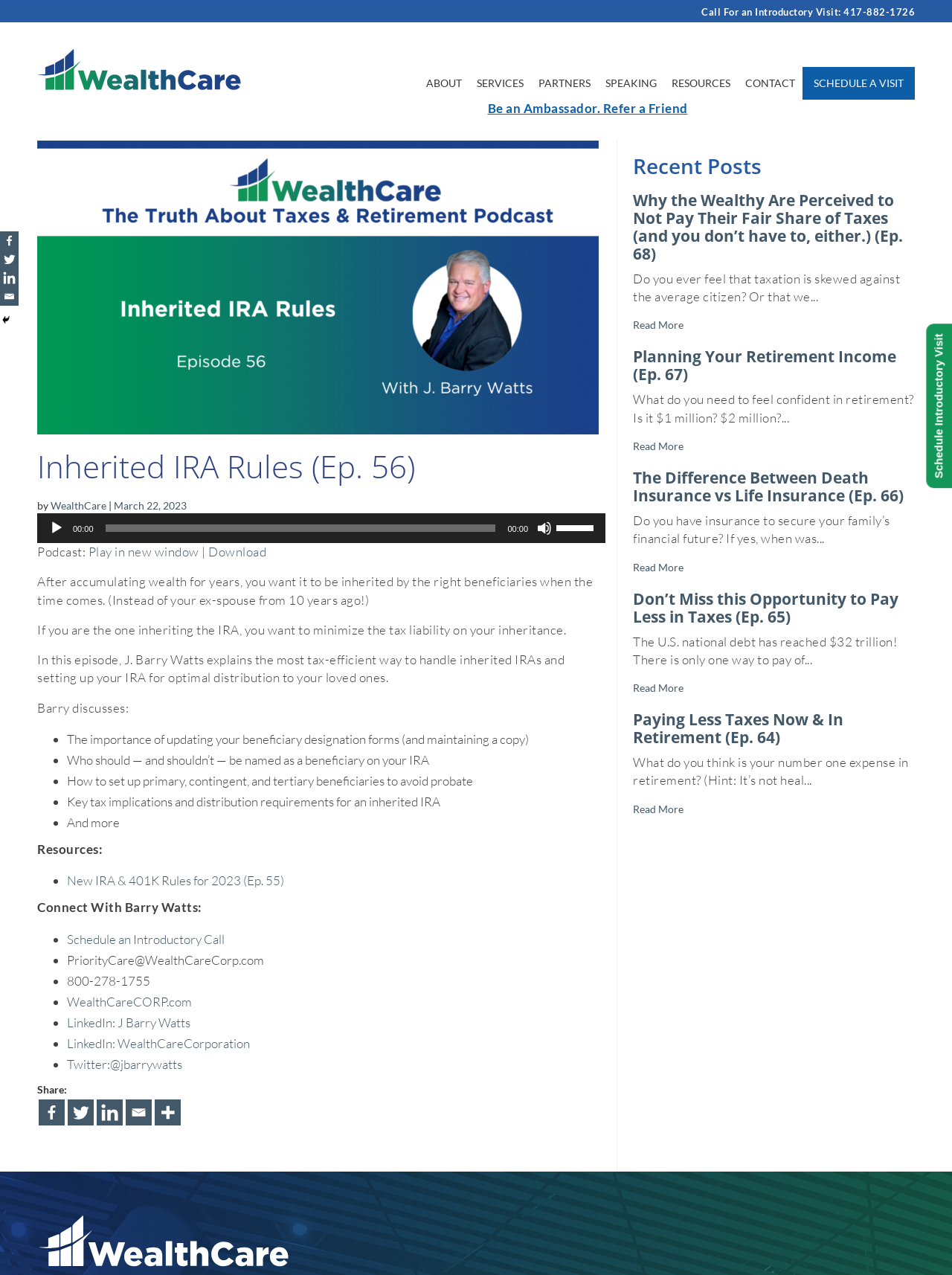Answer in one word or a short phrase: 
How can I schedule a visit?

Call 417-882-1726